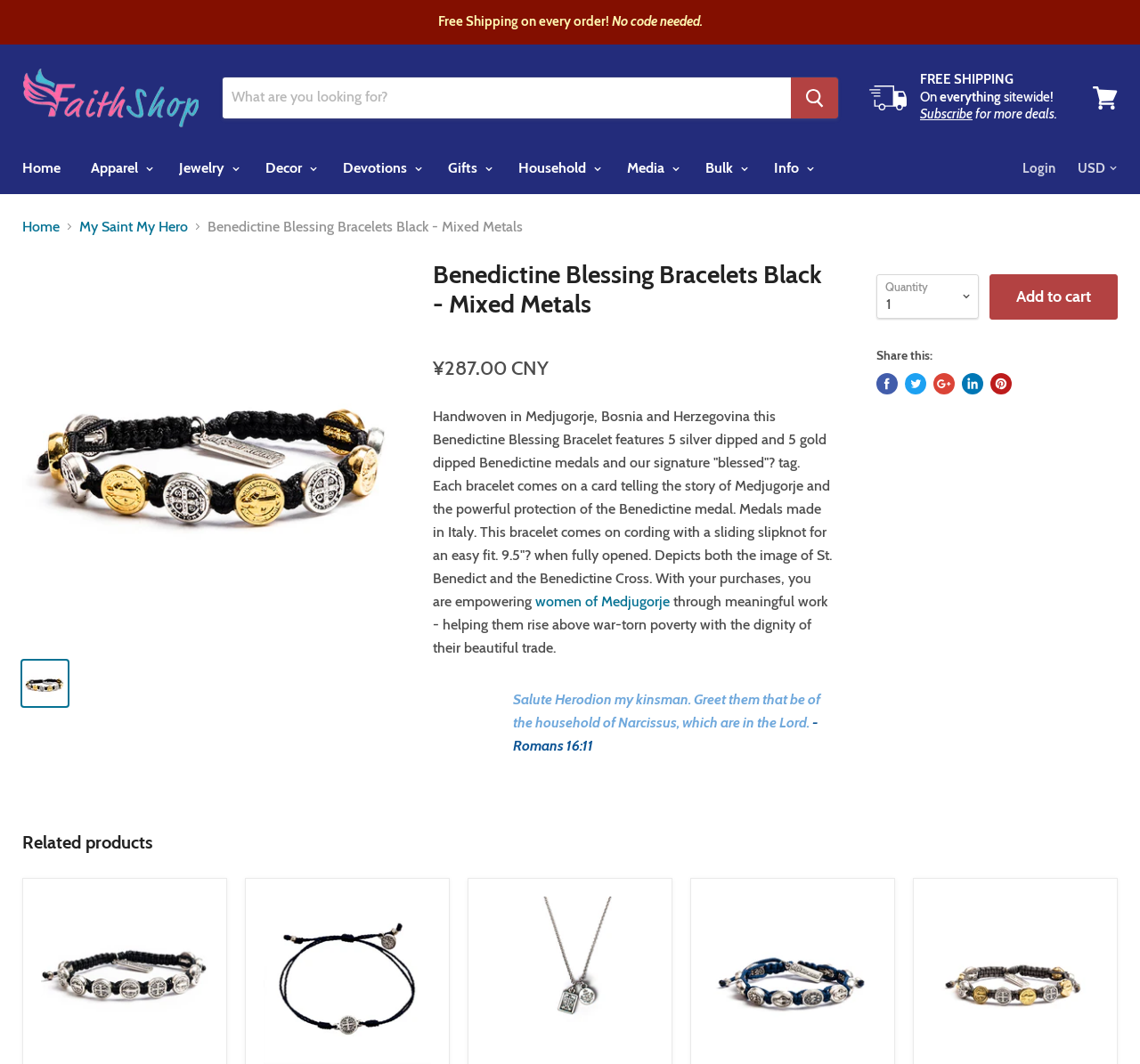Determine the bounding box coordinates of the clickable element necessary to fulfill the instruction: "Watch the video". Provide the coordinates as four float numbers within the 0 to 1 range, i.e., [left, top, right, bottom].

None